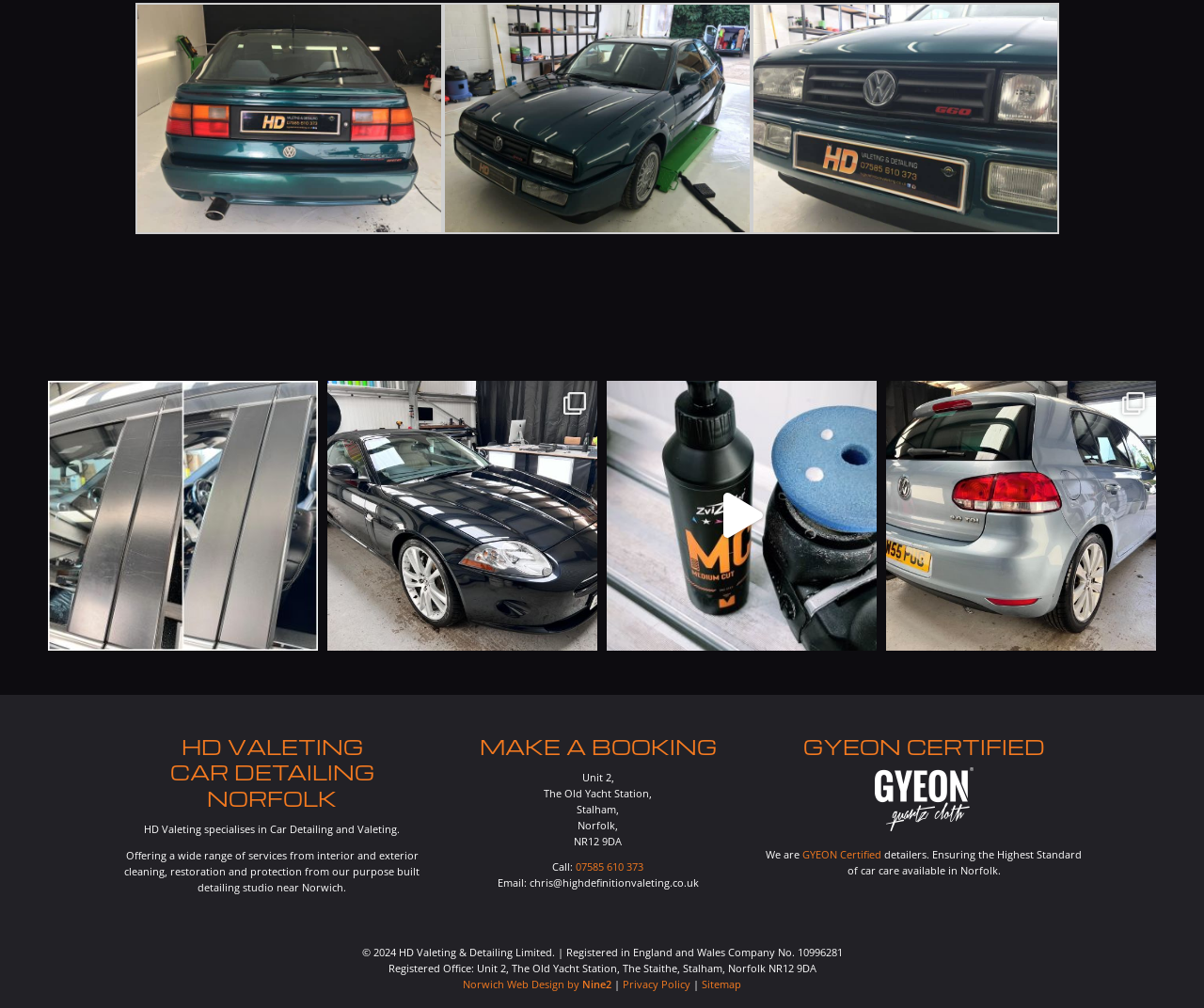Answer the question in one word or a short phrase:
What is the location of the detailing studio?

Near Norwich